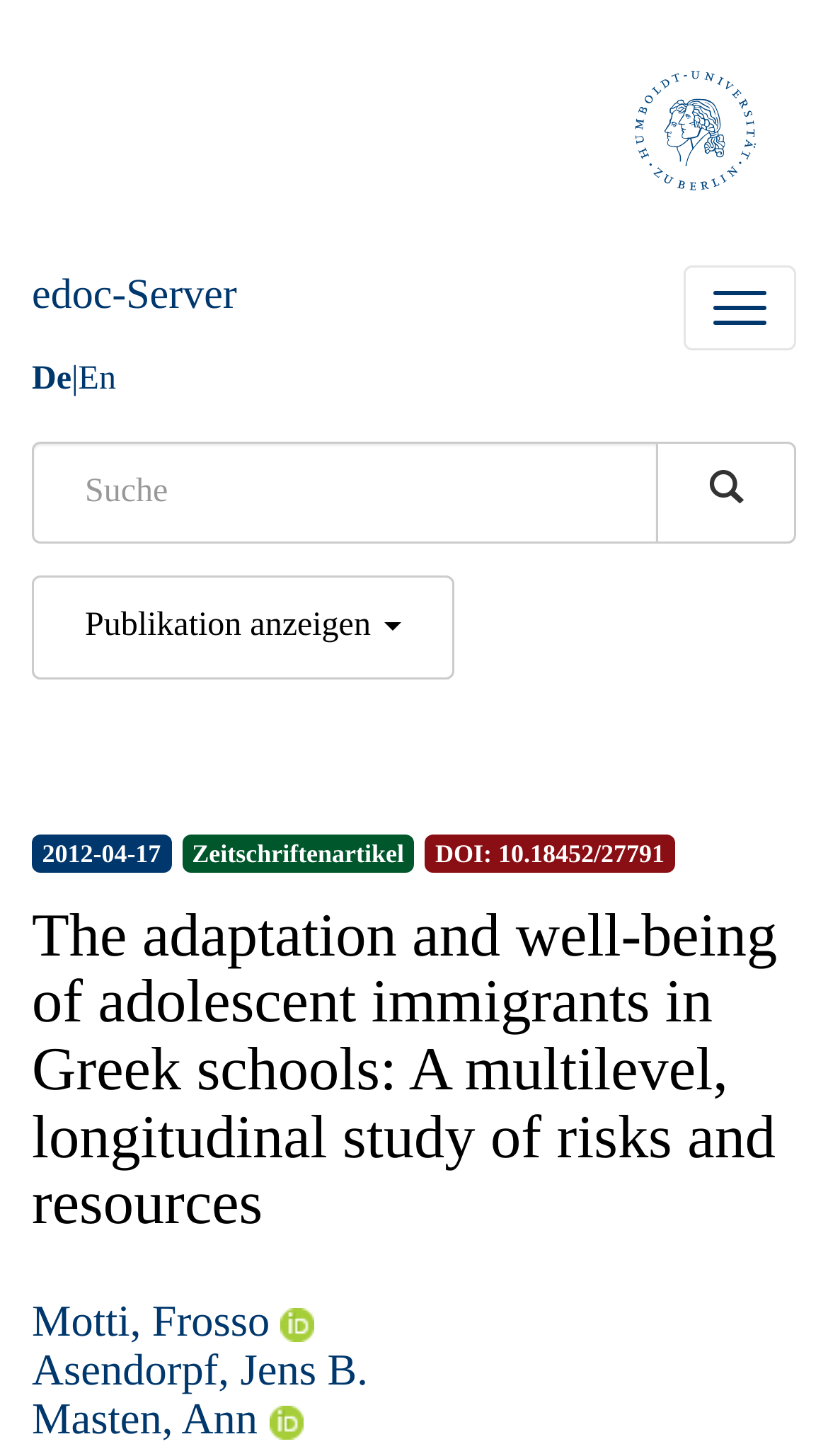What is the type of publication?
Please use the image to provide a one-word or short phrase answer.

Zeitschriftenartikel